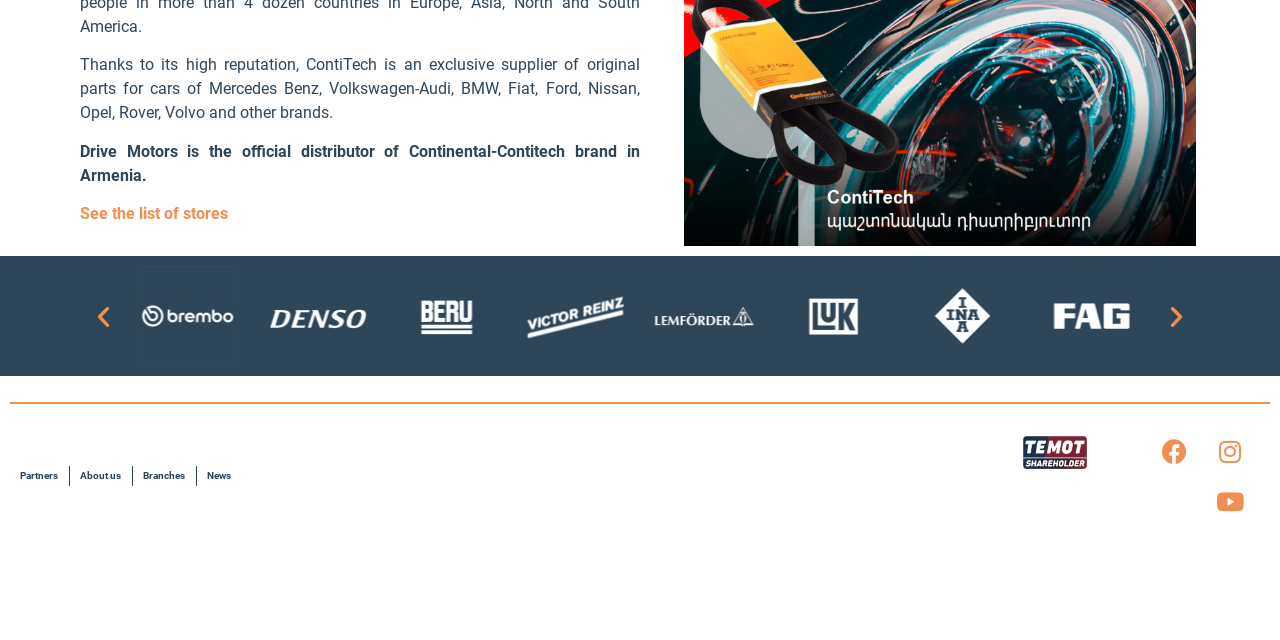Predict the bounding box of the UI element that fits this description: "aria-label="drive_web_1920x1080pix-20"".

[0.812, 0.416, 0.894, 0.572]